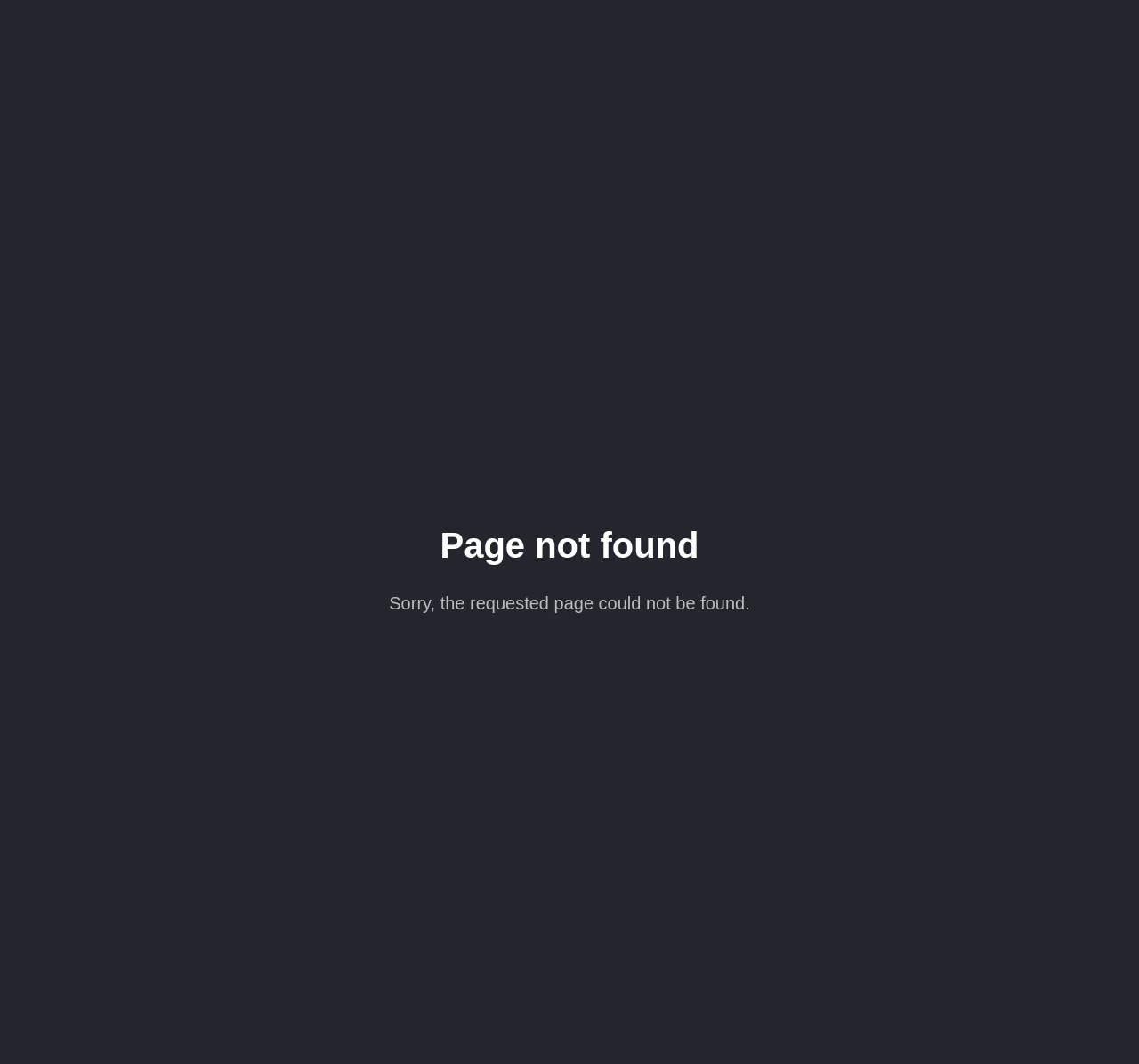Determine and generate the text content of the webpage's headline.

Page not found